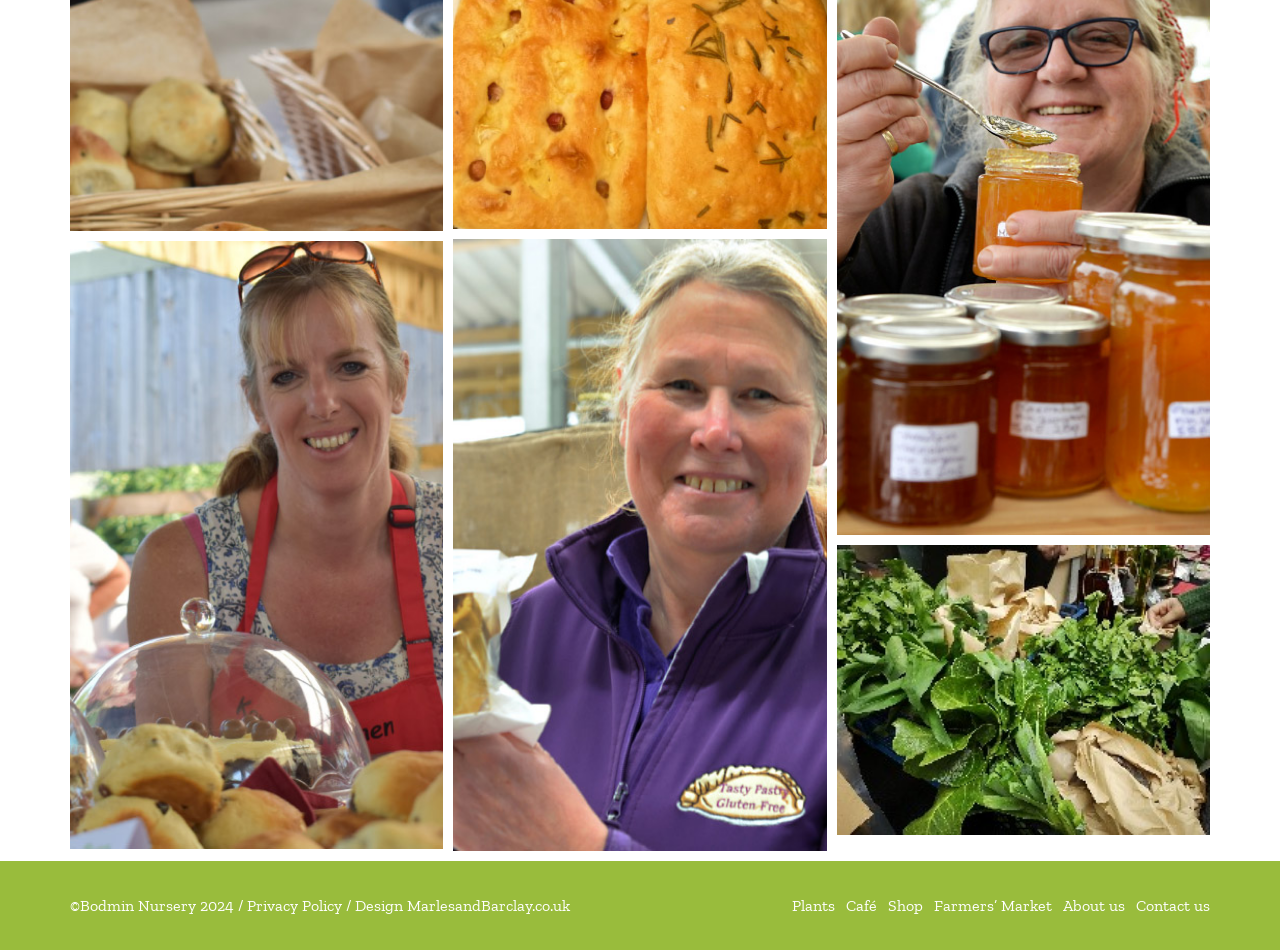Find the bounding box coordinates of the clickable area that will achieve the following instruction: "go to plants page".

[0.613, 0.943, 0.652, 0.963]